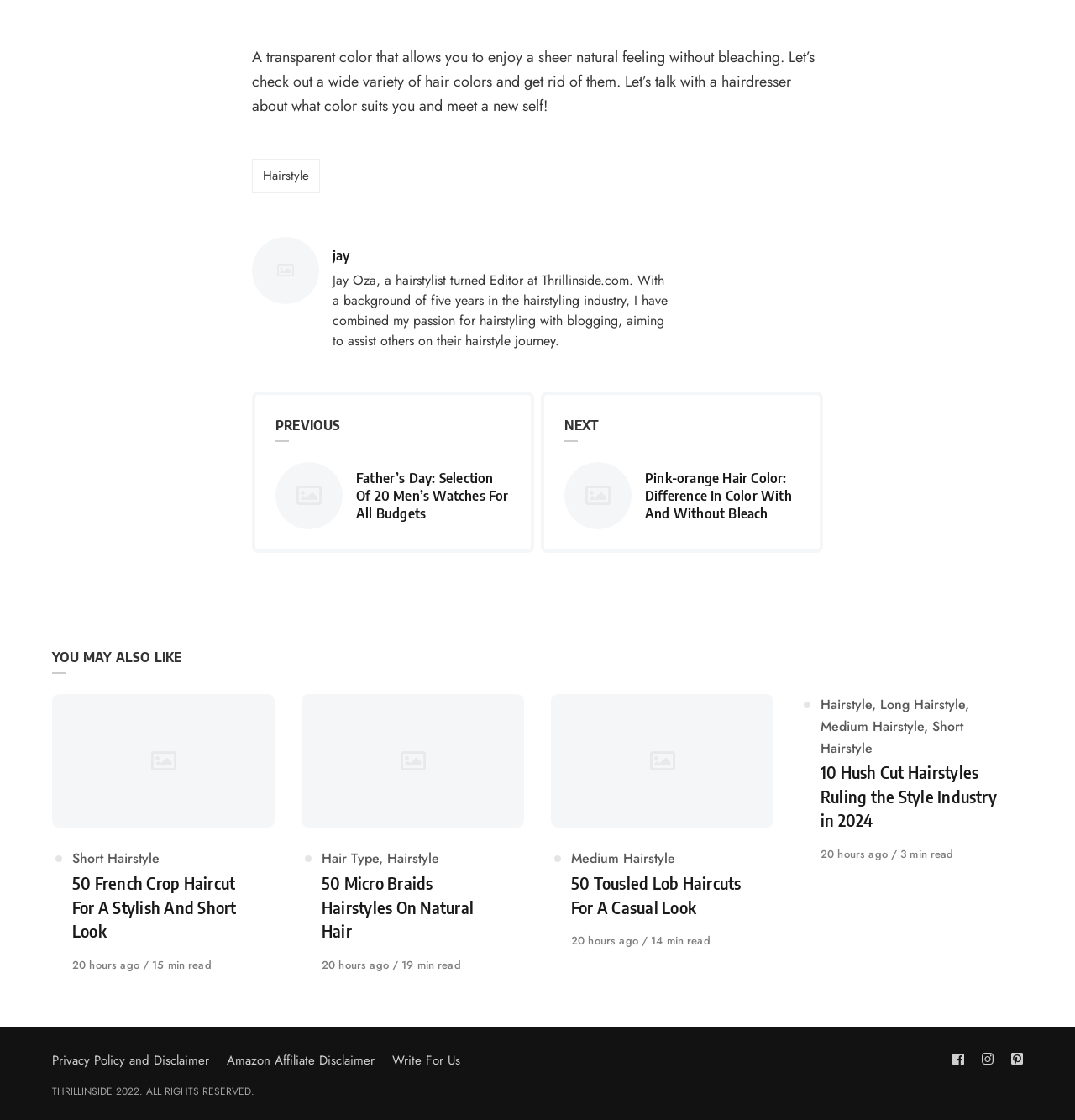Given the description of a UI element: "Hairstyle", identify the bounding box coordinates of the matching element in the webpage screenshot.

[0.36, 0.758, 0.409, 0.775]